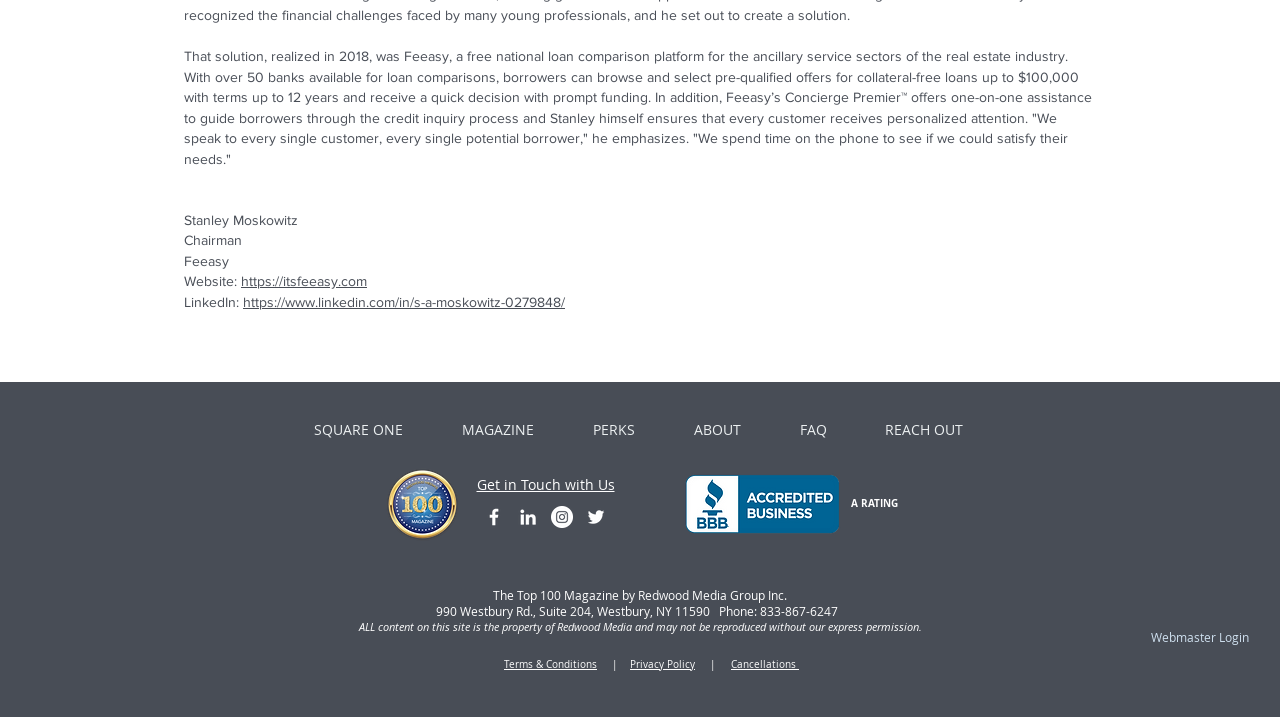Using floating point numbers between 0 and 1, provide the bounding box coordinates in the format (top-left x, top-left y, bottom-right x, bottom-right y). Locate the UI element described here: Get in Touch with Us

[0.372, 0.662, 0.48, 0.689]